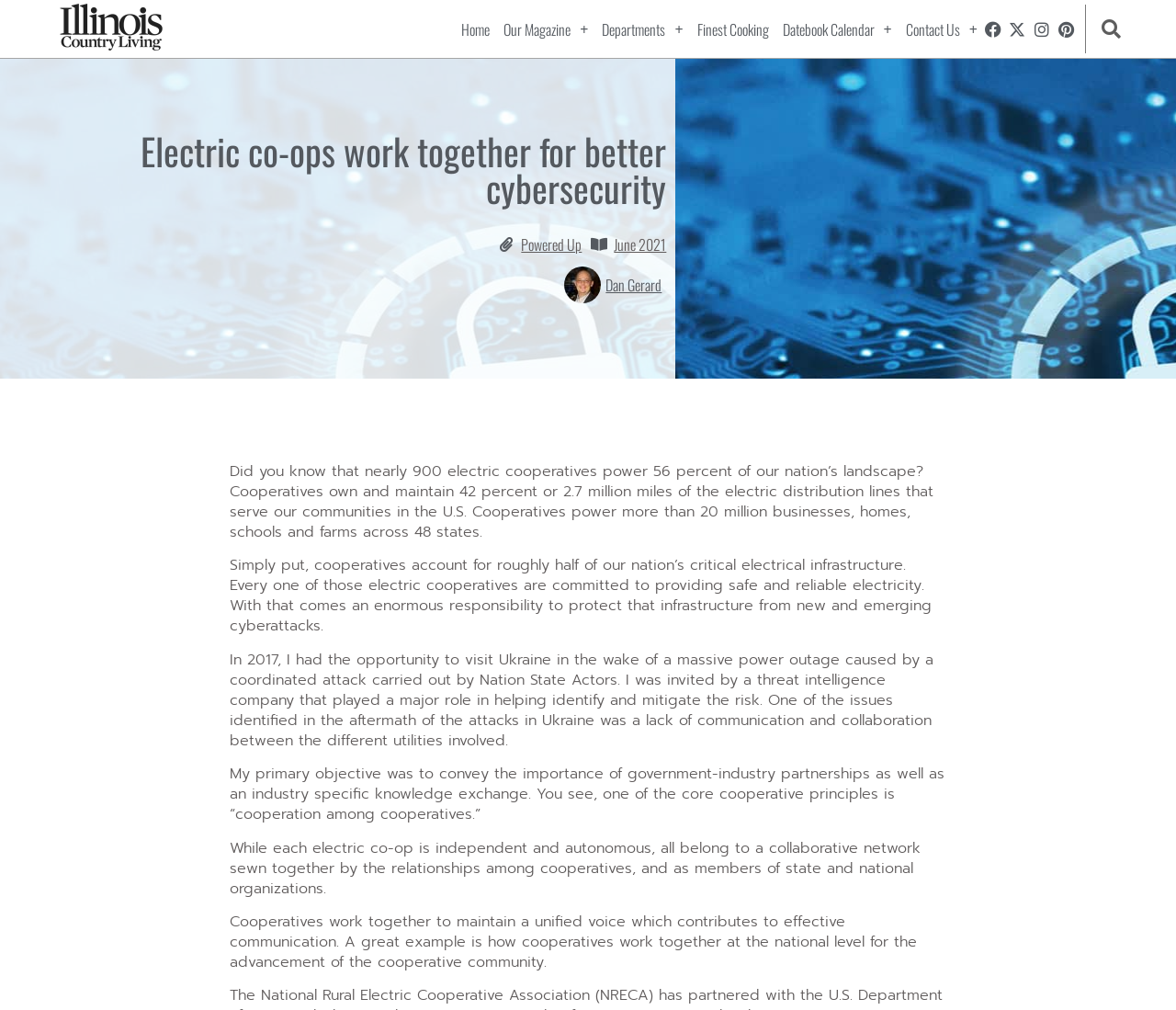Create a detailed narrative of the webpage’s visual and textual elements.

The webpage is about electric cooperatives and their efforts towards better cybersecurity. At the top left, there is a logo of Illinois Country Living Magazine. Below the logo, there is a navigation menu with links to "Home", "Our Magazine", "Departments", "Finest Cooking", "Datebook Calendar", and "Contact Us". Each of these links has a dropdown menu. On the top right, there are social media links to Facebook, Twitter, Instagram, and Pinterest, followed by a search bar.

The main content of the webpage starts with a heading "Electric co-ops work together for better cybersecurity". Below the heading, there are two links, "Powered Up" and "June 2021", which are likely related to the magazine's issue. Next to these links, there is an image with a caption "Dan-IMG_3477_cr" and a link to "Dan Gerard".

The main article starts below the image, with a paragraph of text that describes the importance of electric cooperatives in the US, stating that they power 56% of the nation's landscape and own 42% of the electric distribution lines. The article continues with several paragraphs of text, discussing the responsibility of cooperatives to protect their infrastructure from cyberattacks, and the importance of communication and collaboration between utilities.

Throughout the webpage, there are a total of 7 links in the navigation menu, 4 social media links, 1 search bar, 1 image, and 5 paragraphs of text. The layout is organized, with clear headings and concise text, making it easy to read and navigate.